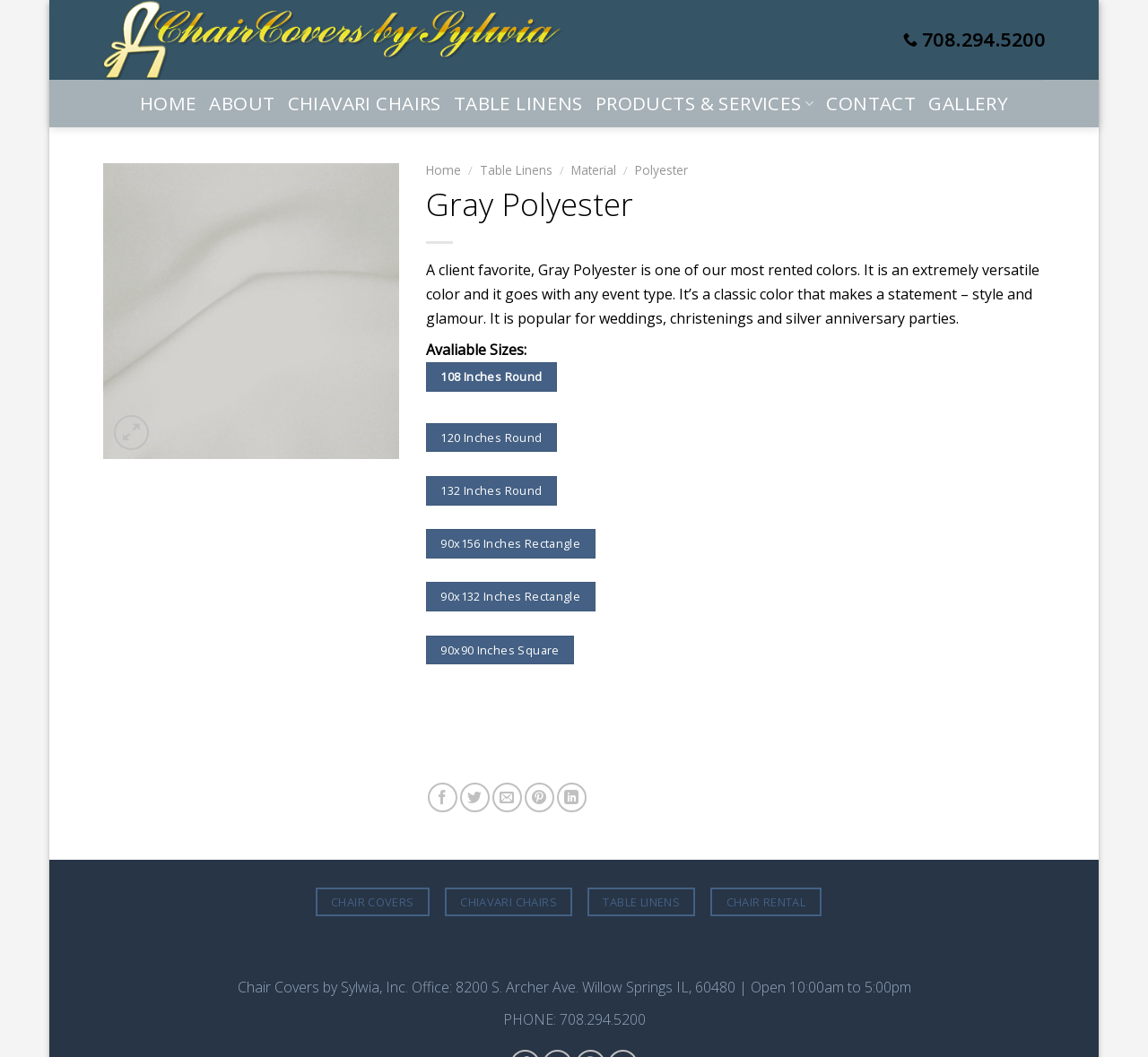Explain in detail what you observe on this webpage.

This webpage is about Gray Polyester chair covers, a popular rental option for events. At the top, there is a navigation menu with links to "HOME", "ABOUT", "CHIAVARI CHAIRS", "TABLE LINENS", "PRODUCTS & SERVICES", "CONTACT", and "GALLERY". On the top right, there is a phone number "708.294.5200" and a link to the company's logo.

Below the navigation menu, there is a main section that takes up most of the page. It starts with a figure containing an image and a link to a previous page, a disabled "Previous" button, and a disabled "Next" button. 

On the left side of the main section, there is a breadcrumb navigation with links to "Home", "Table Linens", "Material", and "Polyester". Below the breadcrumb, there is a heading "Gray Polyester" and a paragraph describing the product as a client favorite, versatile, and popular for weddings and other events.

Under the description, there is a list of available sizes for the Gray Polyester chair covers, including round and rectangular options. 

On the right side of the main section, there are social media sharing links to Facebook, Twitter, Email, Pinterest, and LinkedIn.

At the bottom of the page, there are additional links to "CHAIR COVERS", "CHIAVARI CHAIRS", "TABLE LINENS", and "CHAIR RENTAL". Below these links, there is a footer section with the company's address, office hours, and phone number.